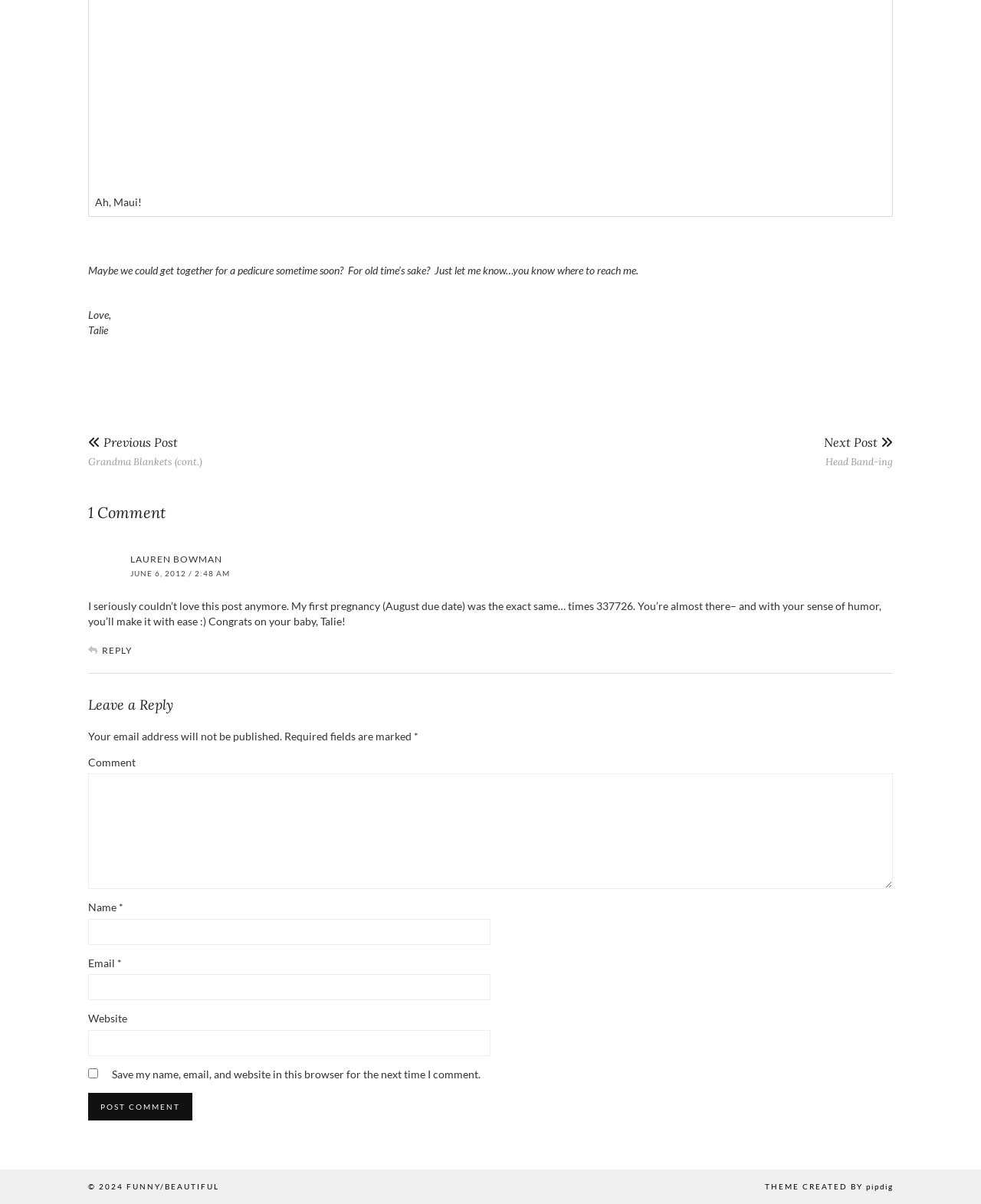What is the purpose of the checkbox at the bottom of the page?
Refer to the screenshot and respond with a concise word or phrase.

Save comment information